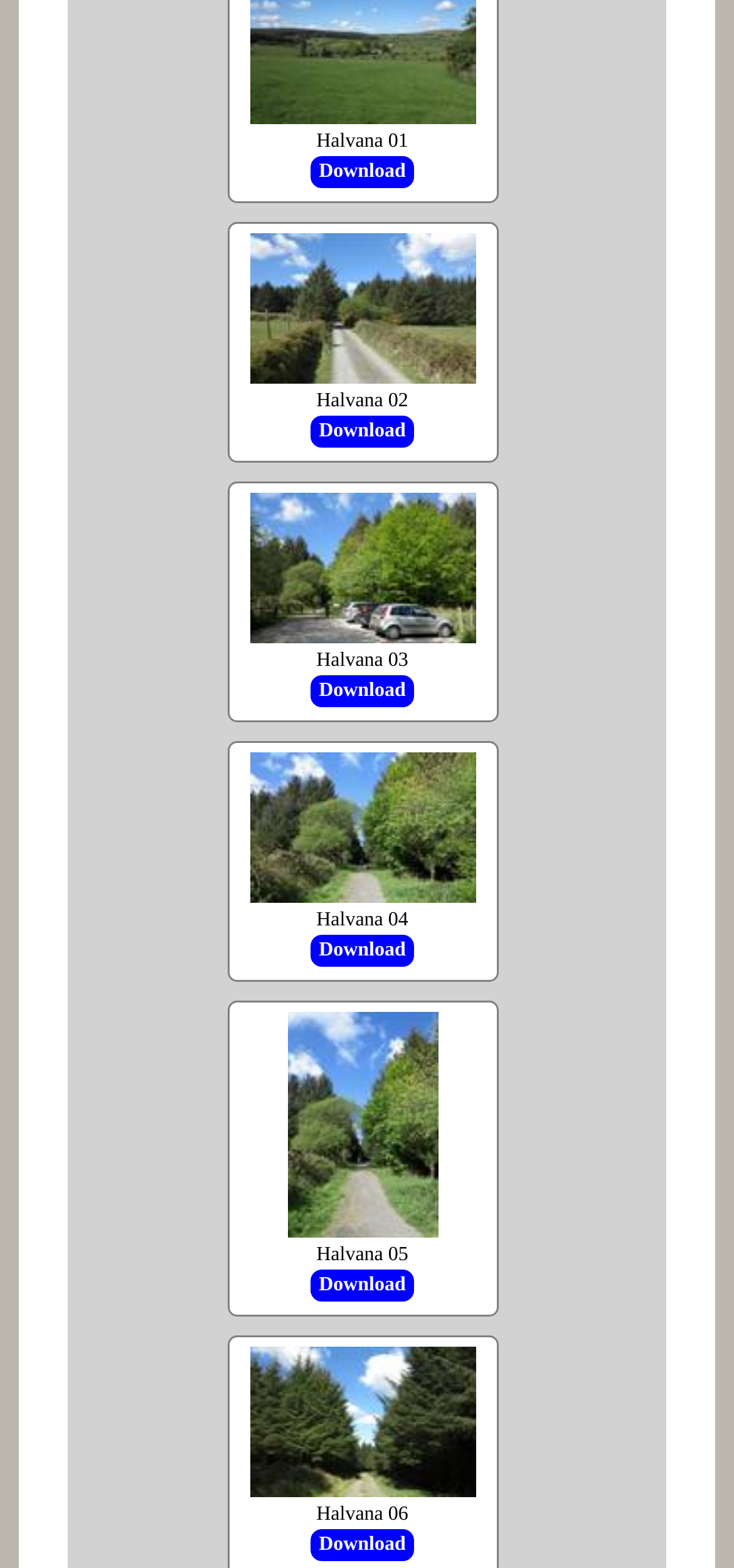Based on the image, provide a detailed and complete answer to the question: 
What is the position of the last Halvana photo?

I analyzed the y1 and y2 coordinates of the bounding boxes of the 'Halvana Photo' links and images, and the last one has a y1 value of 0.94 and a y2 value of 0.958, which indicates it is located at the bottom of the webpage.